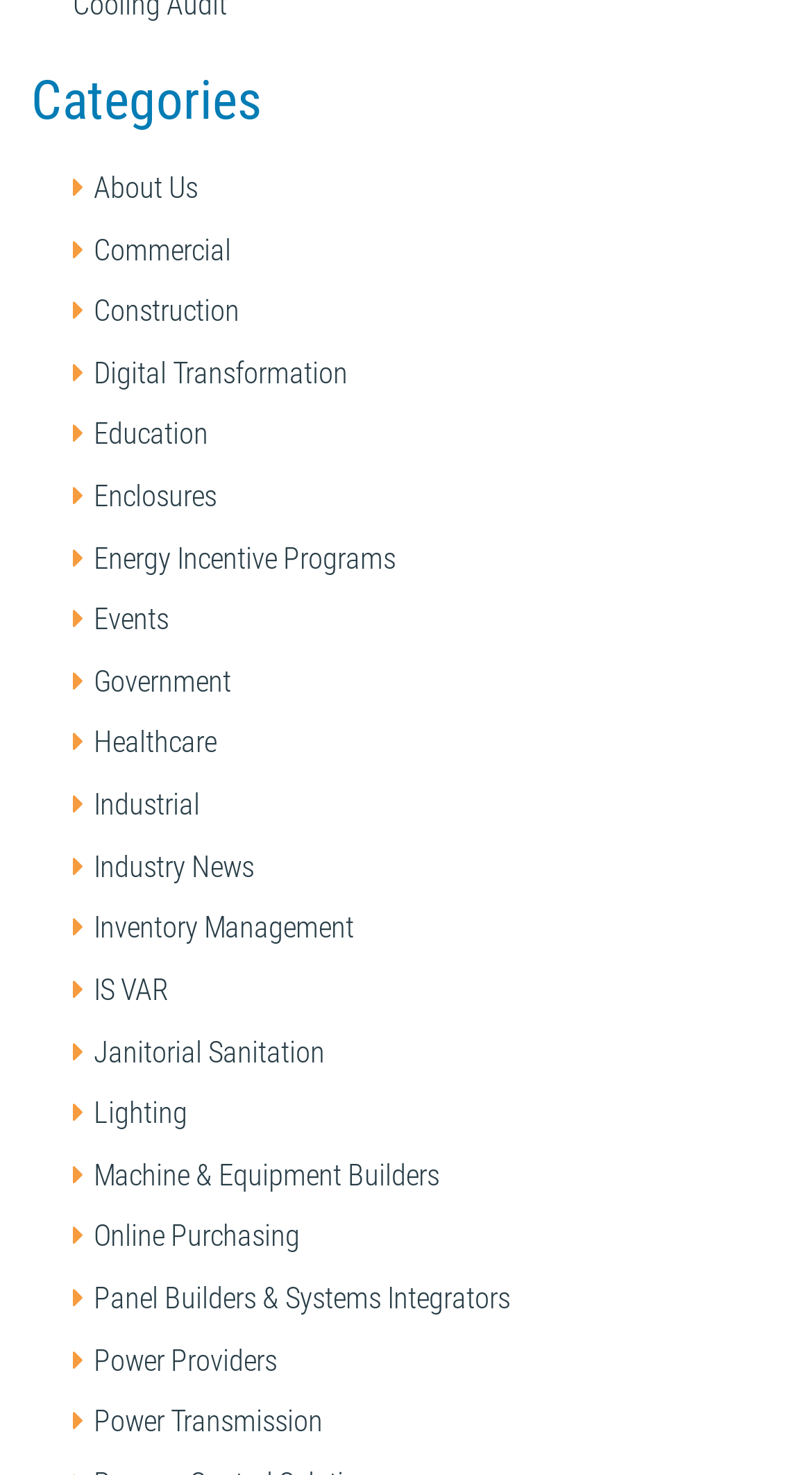Identify the bounding box coordinates of the section to be clicked to complete the task described by the following instruction: "Click on the link to learn about the best places for singles in Charlotte". The coordinates should be four float numbers between 0 and 1, formatted as [left, top, right, bottom].

None